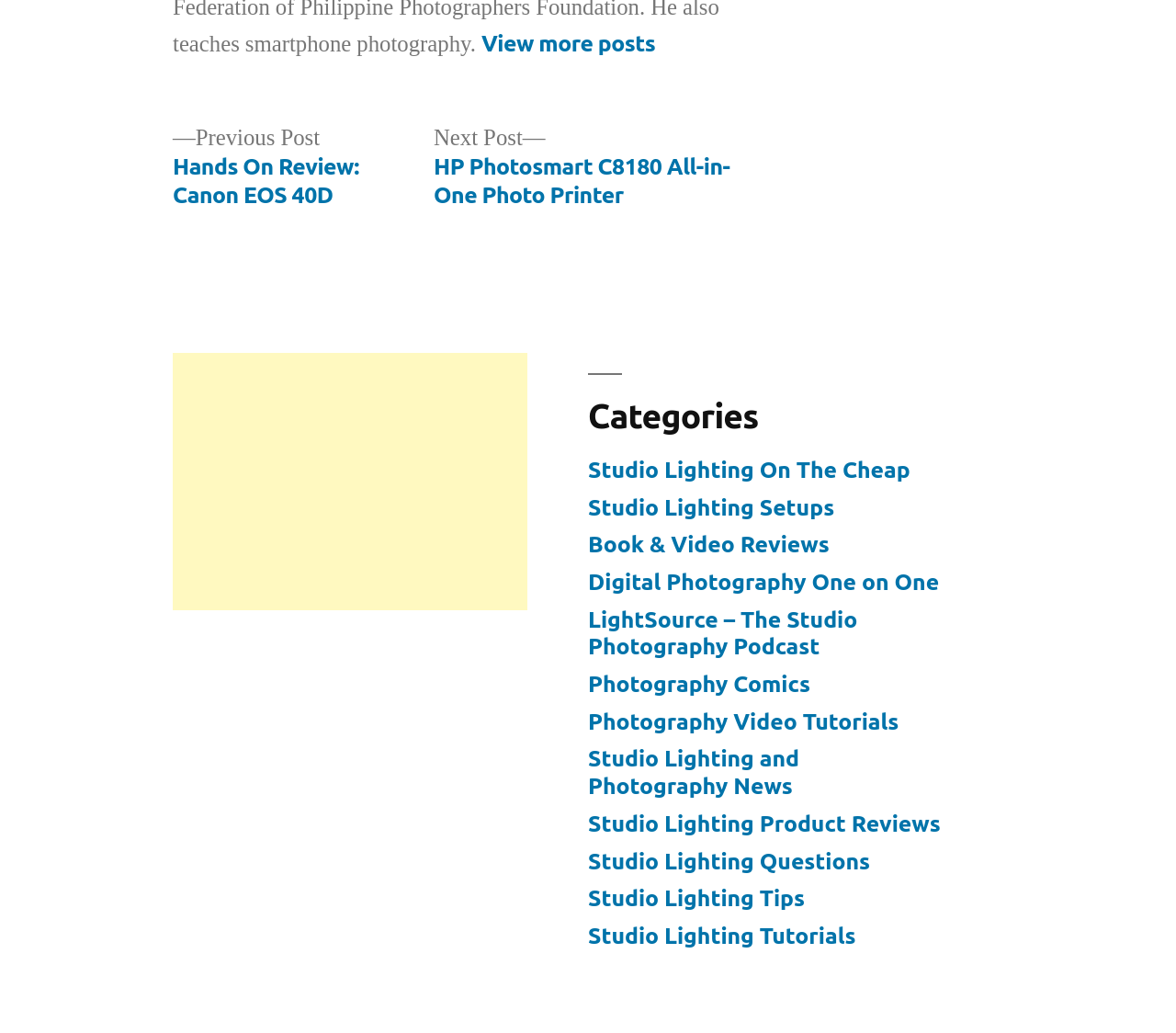Extract the bounding box of the UI element described as: "Studio Lighting and Photography News".

[0.5, 0.722, 0.68, 0.773]